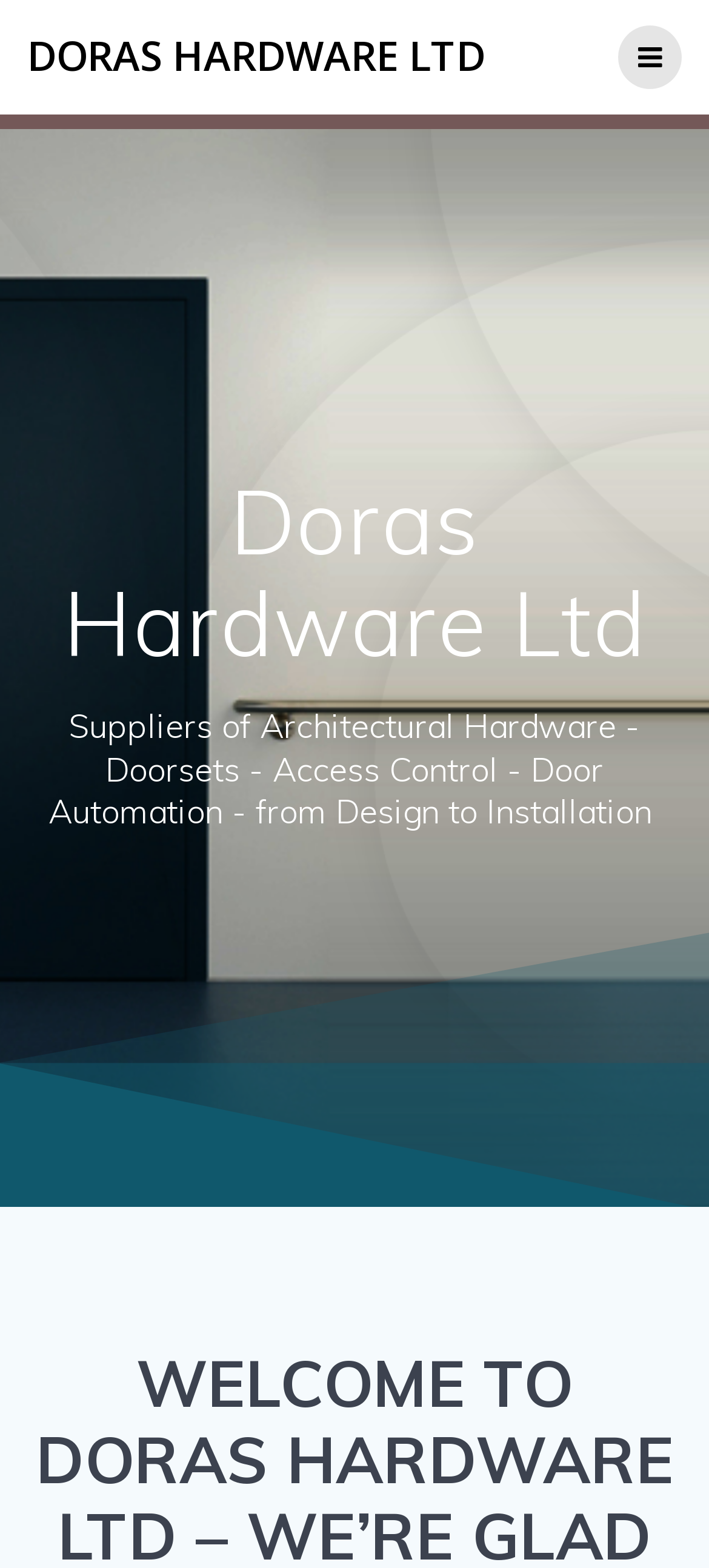Find and provide the bounding box coordinates for the UI element described with: "Doras Hardware Ltd".

[0.038, 0.024, 0.685, 0.049]